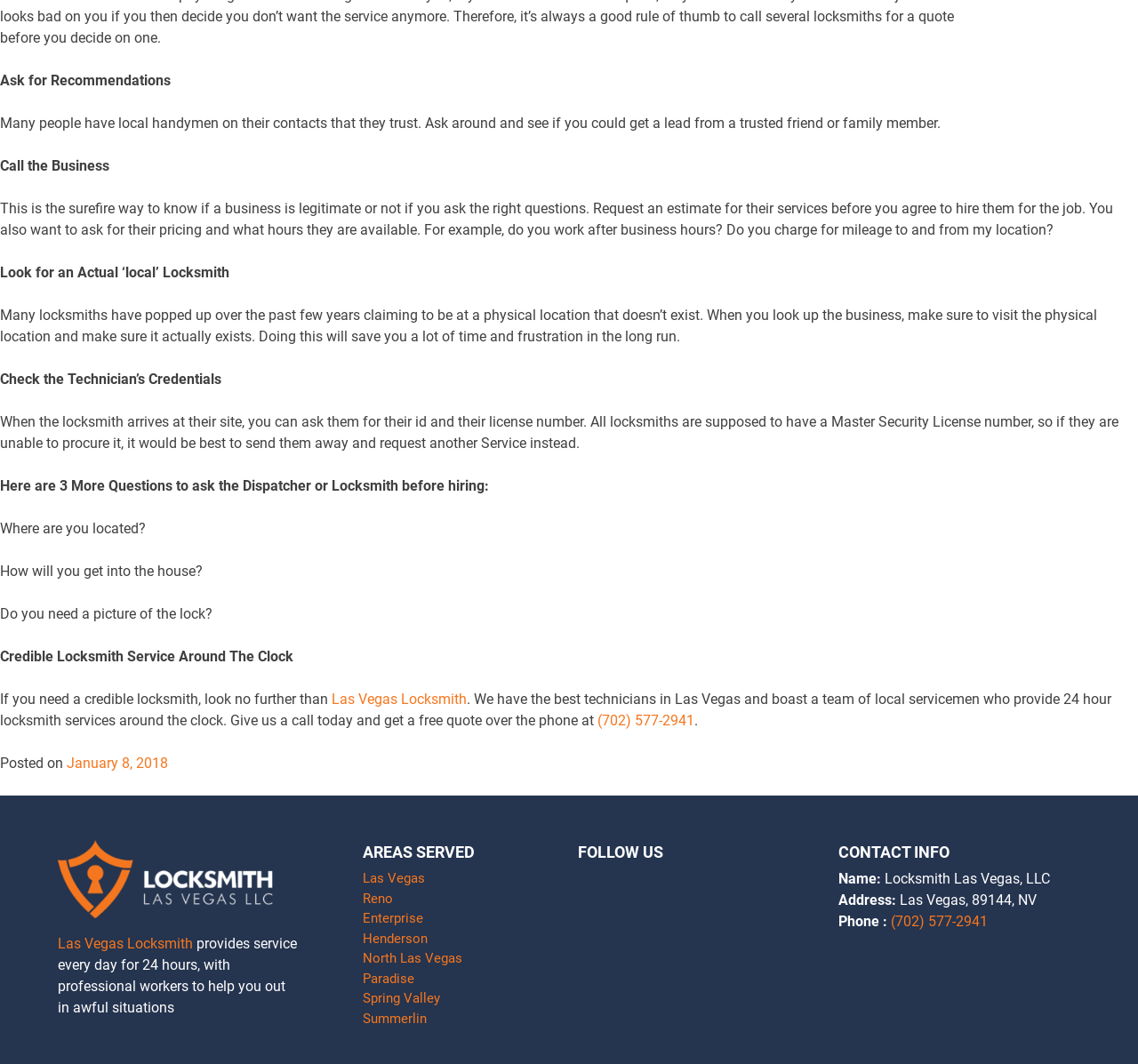Please find the bounding box coordinates of the element that needs to be clicked to perform the following instruction: "View the 'AREAS SERVED'". The bounding box coordinates should be four float numbers between 0 and 1, represented as [left, top, right, bottom].

[0.318, 0.79, 0.492, 0.812]